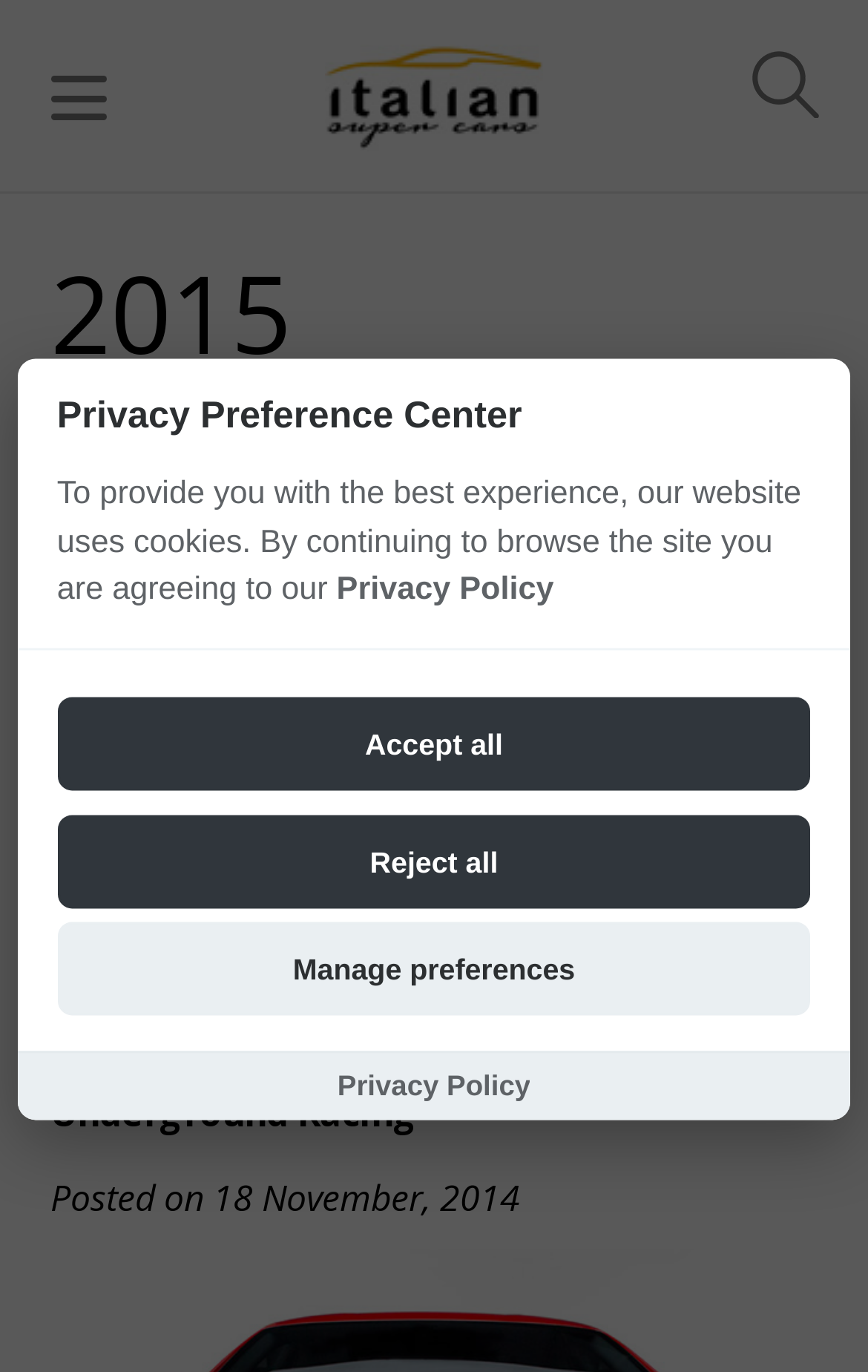What is the purpose of the dialog box?
Provide an in-depth and detailed explanation in response to the question.

I found the answer by examining the dialog box element, which has a heading that says 'Privacy Preference Center'. This suggests that the purpose of the dialog box is to manage privacy preferences.